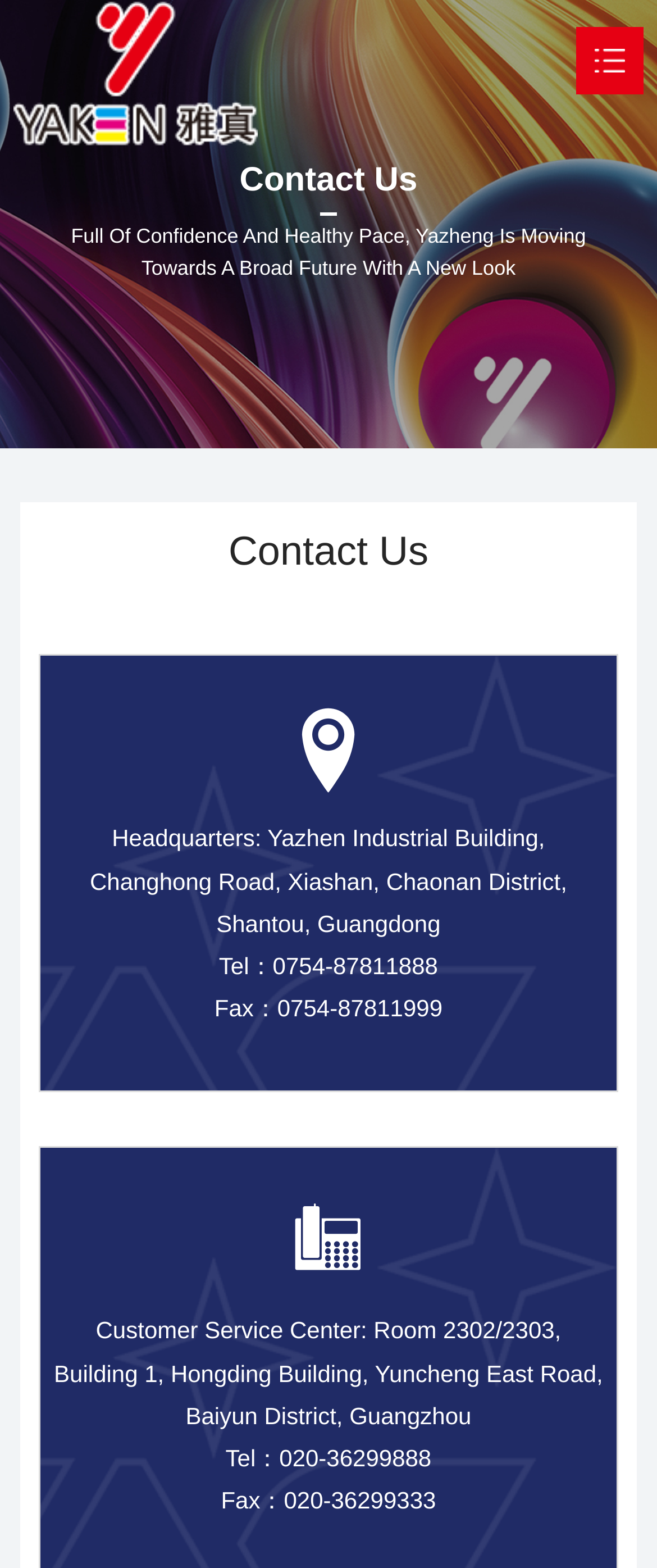Generate a comprehensive description of the contents of the webpage.

The webpage is about Guangdong Yazhen Technology Development Co., Ltd., a plastic soft packaging professional production enterprise. At the top left corner, there is a logo image with the company name "广东雅真科技发展有限公司" (Guangdong Yazhen Technology Development Co., Ltd.). 

On the top right corner, there is a navigation image labeled "导航" (navigation). Below the logo, there are eight headings: "HOME", "ABOUT", "PRODUCTS", "NEWS", "VIDEO", "SUPPORT", "SERVICE", and "JOBS", each with a corresponding link. These headings are evenly spaced and span the entire width of the page.

Below the headings, there is a section with the title "Contact Us" and a brief introduction to the company. The introduction is followed by a table with two columns, each containing contact information. The left column has the company's headquarters address, telephone number, and fax number. The right column has the customer service center's address, telephone number, and fax number.

There are two images on the page: one is the company logo, and the other is a small icon labeled "收起来" (fold up) located at the bottom right corner of the page.